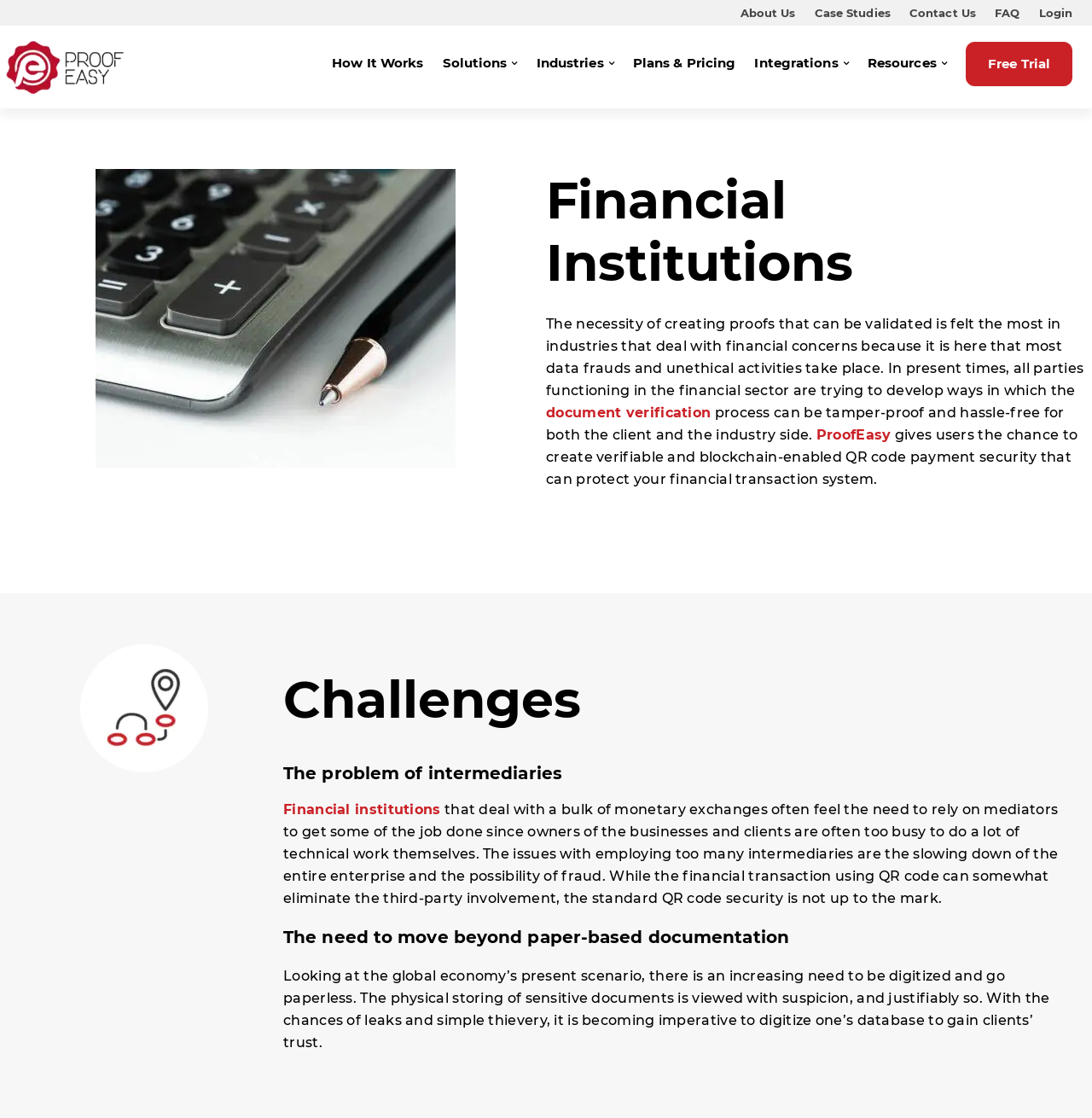Can you specify the bounding box coordinates for the region that should be clicked to fulfill this instruction: "Click on About Us".

[0.678, 0.005, 0.729, 0.018]